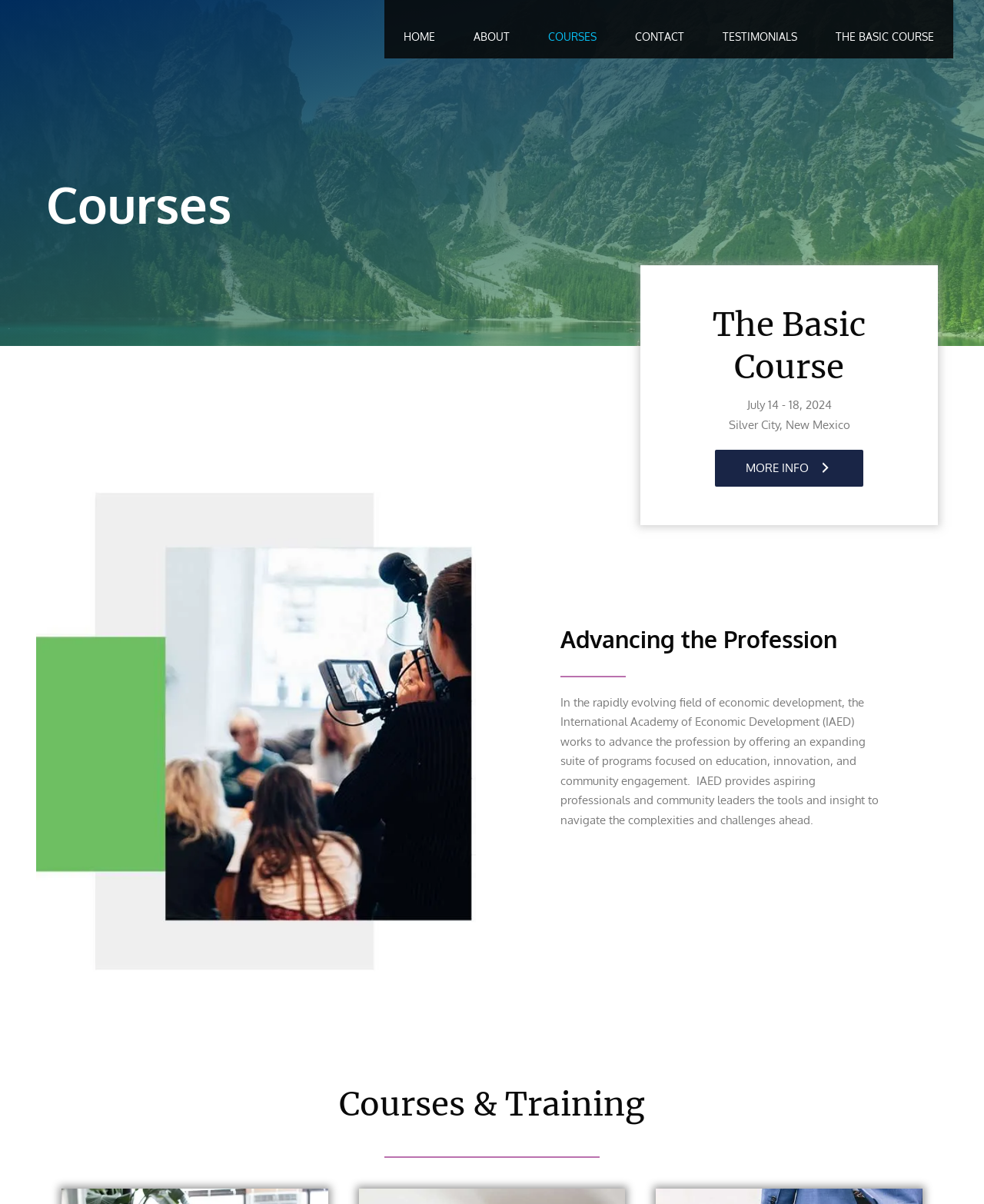What is the purpose of the International Academy of Economic Development?
Give a thorough and detailed response to the question.

I found the answer by reading the StaticText element that starts with 'In the rapidly evolving field of economic development, the International Academy of Economic Development (IAED) works to advance the profession...'.